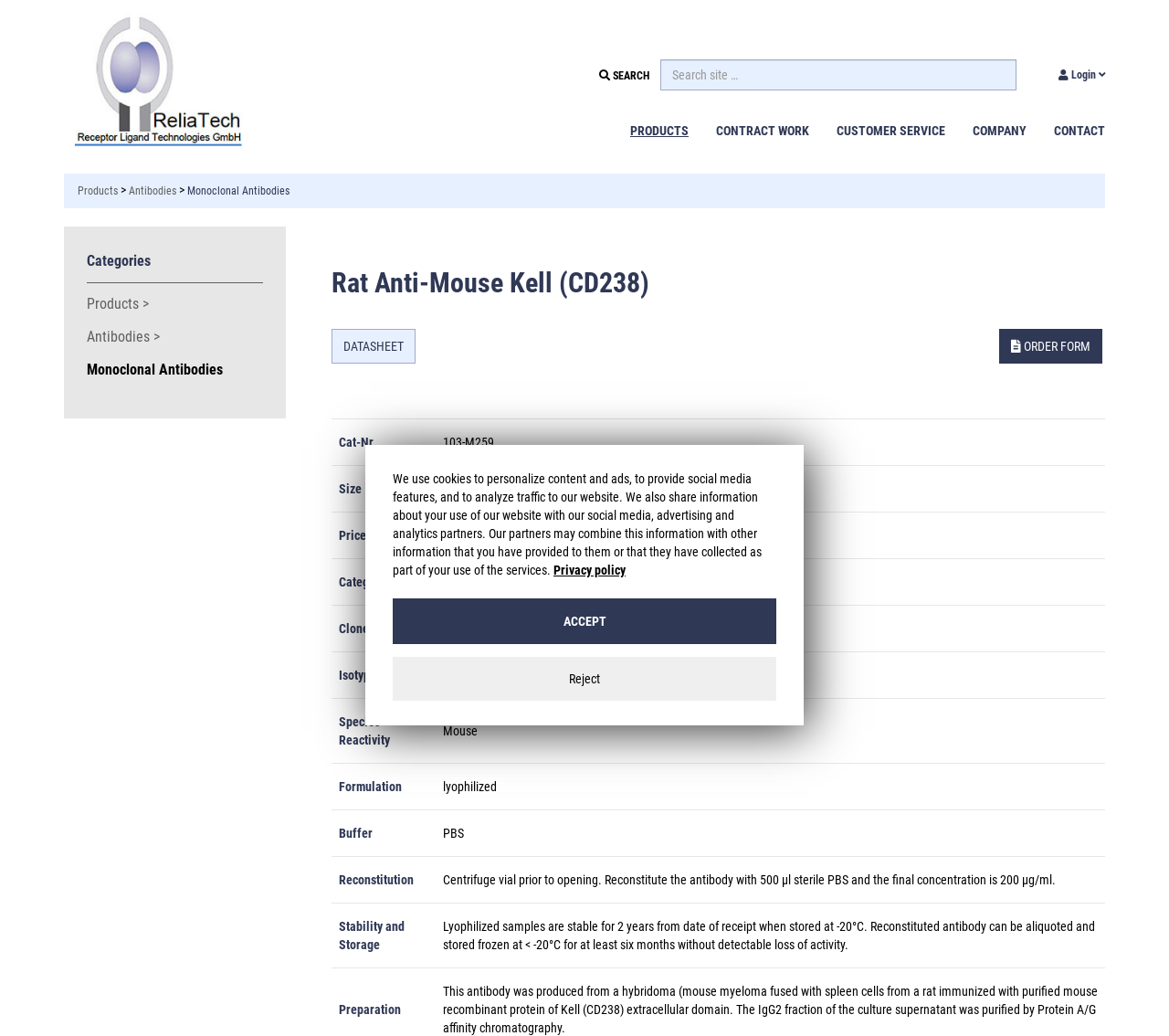Determine the bounding box coordinates of the clickable region to execute the instruction: "Click PRODUCTS". The coordinates should be four float numbers between 0 and 1, denoted as [left, top, right, bottom].

[0.527, 0.102, 0.601, 0.15]